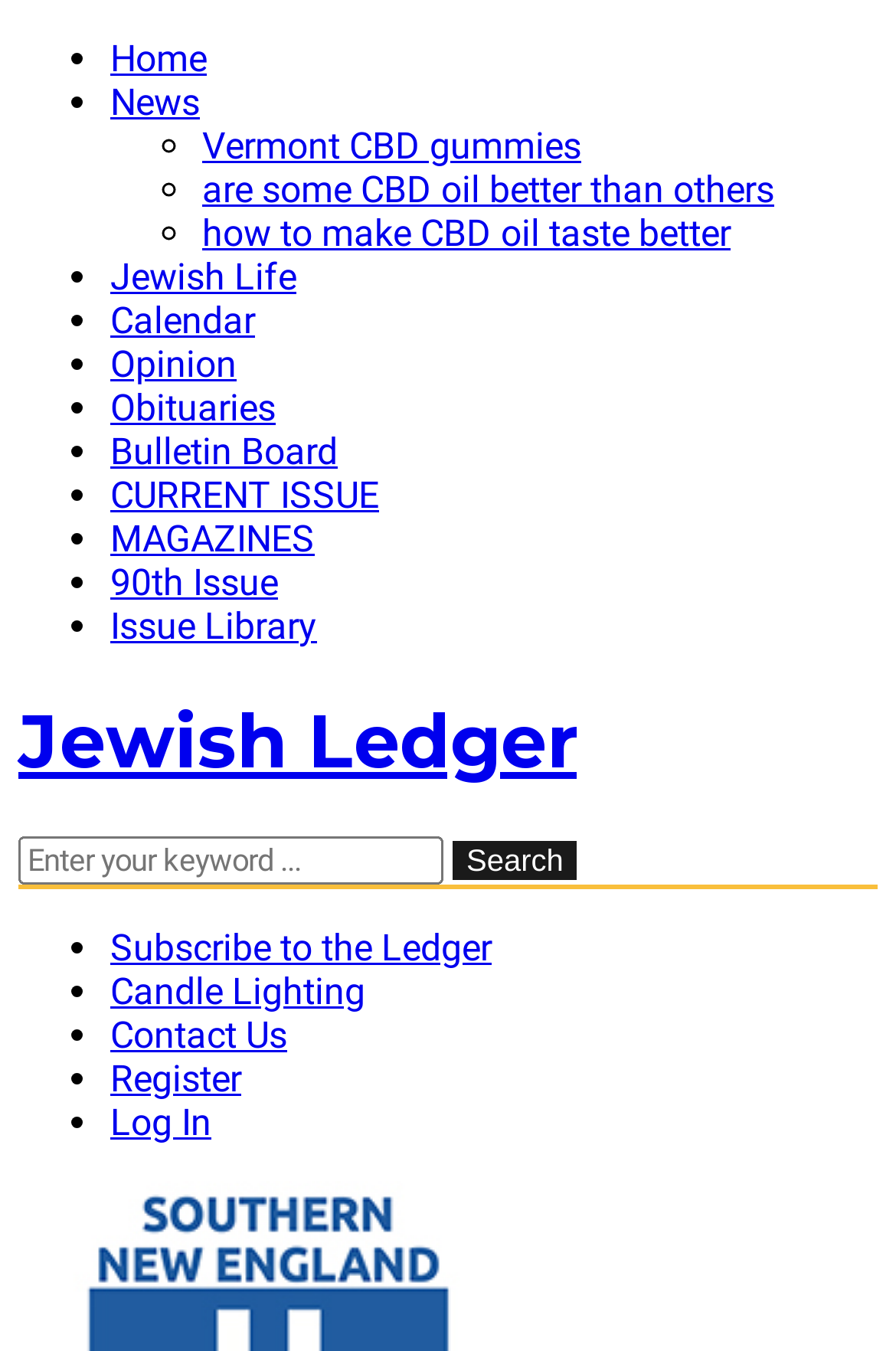How many links are in the main navigation menu?
Using the image, give a concise answer in the form of a single word or short phrase.

14